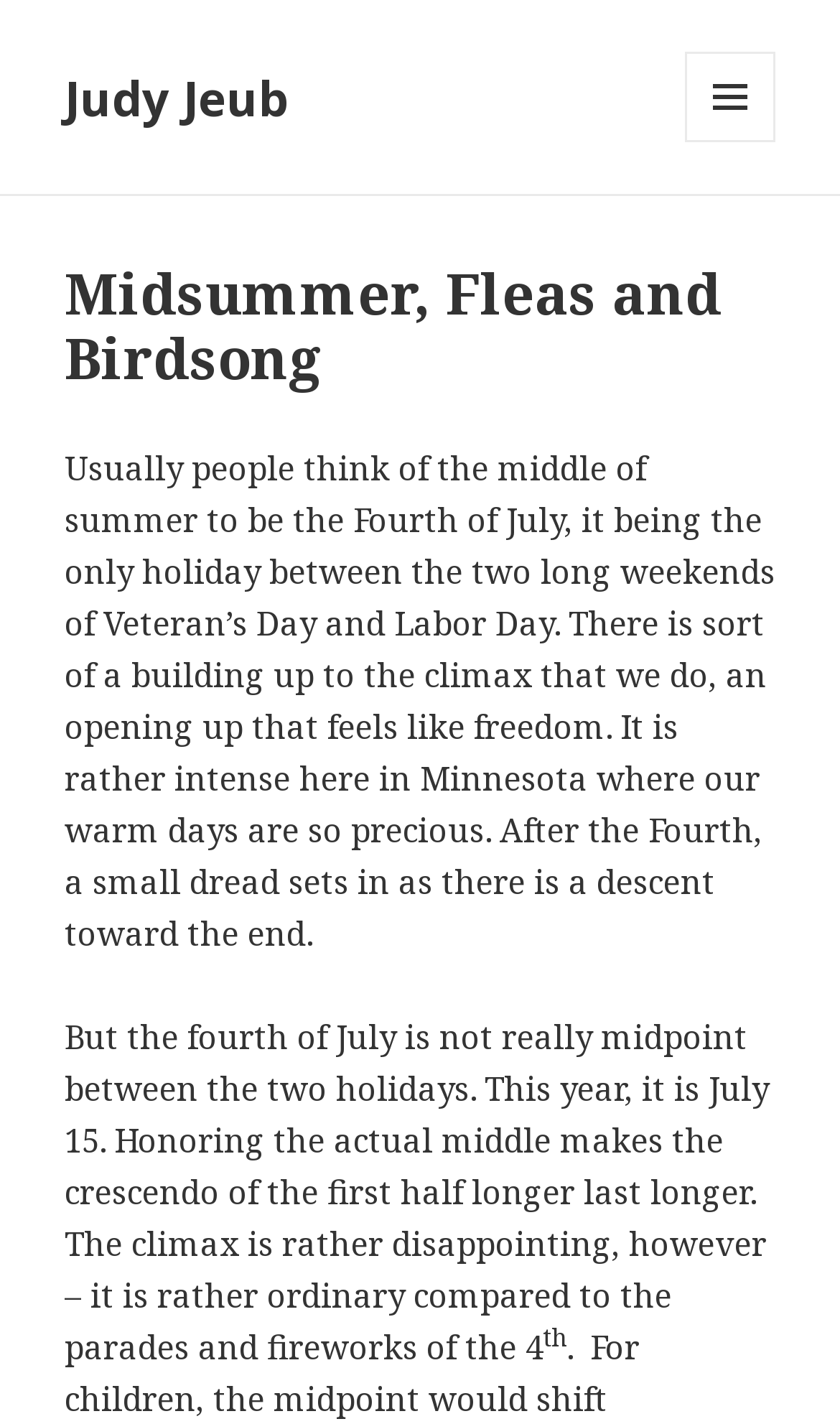How many holidays are mentioned in the article?
Based on the screenshot, provide a one-word or short-phrase response.

Three